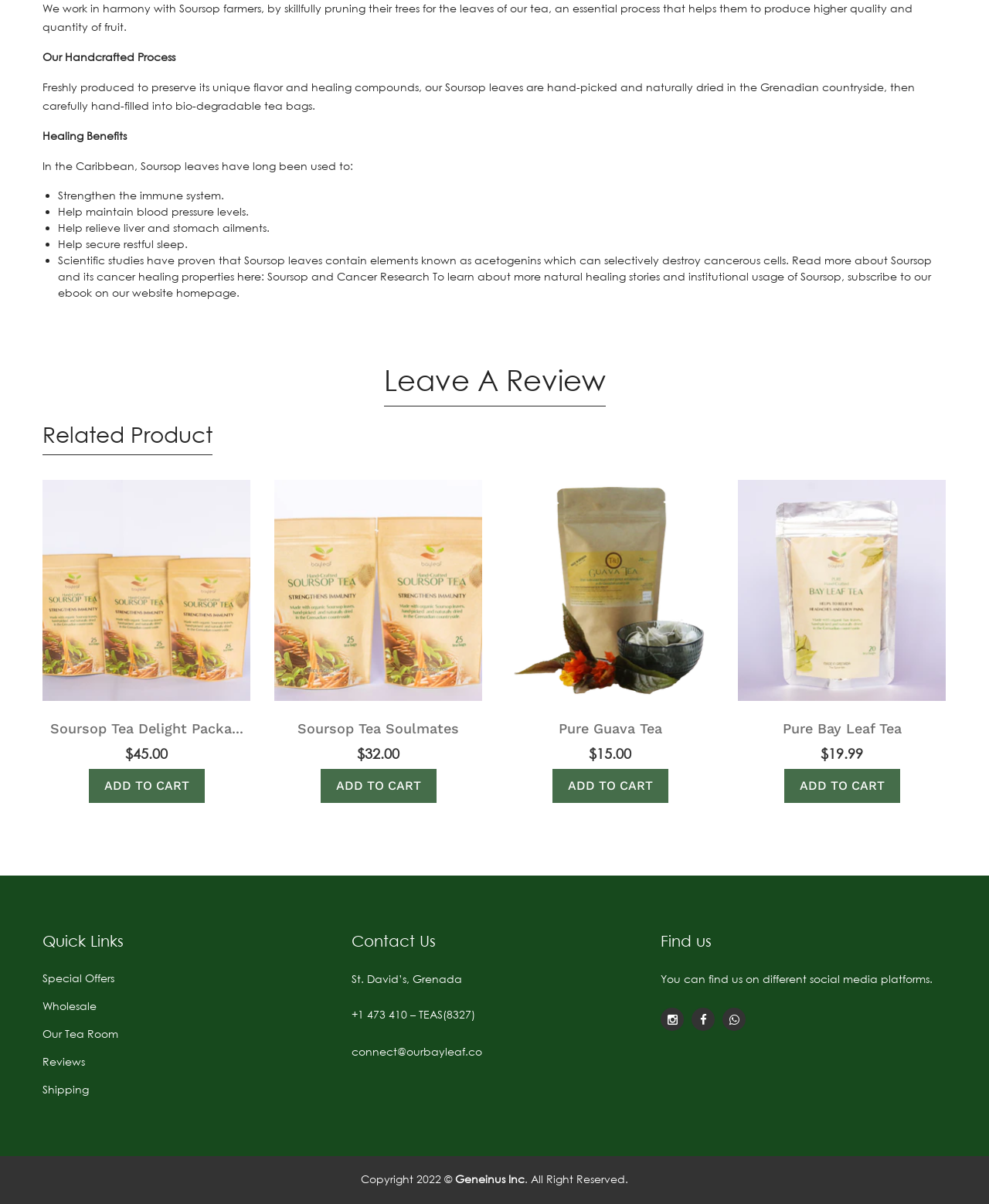Locate the bounding box of the UI element described by: "Wholesale" in the given webpage screenshot.

[0.043, 0.829, 0.332, 0.842]